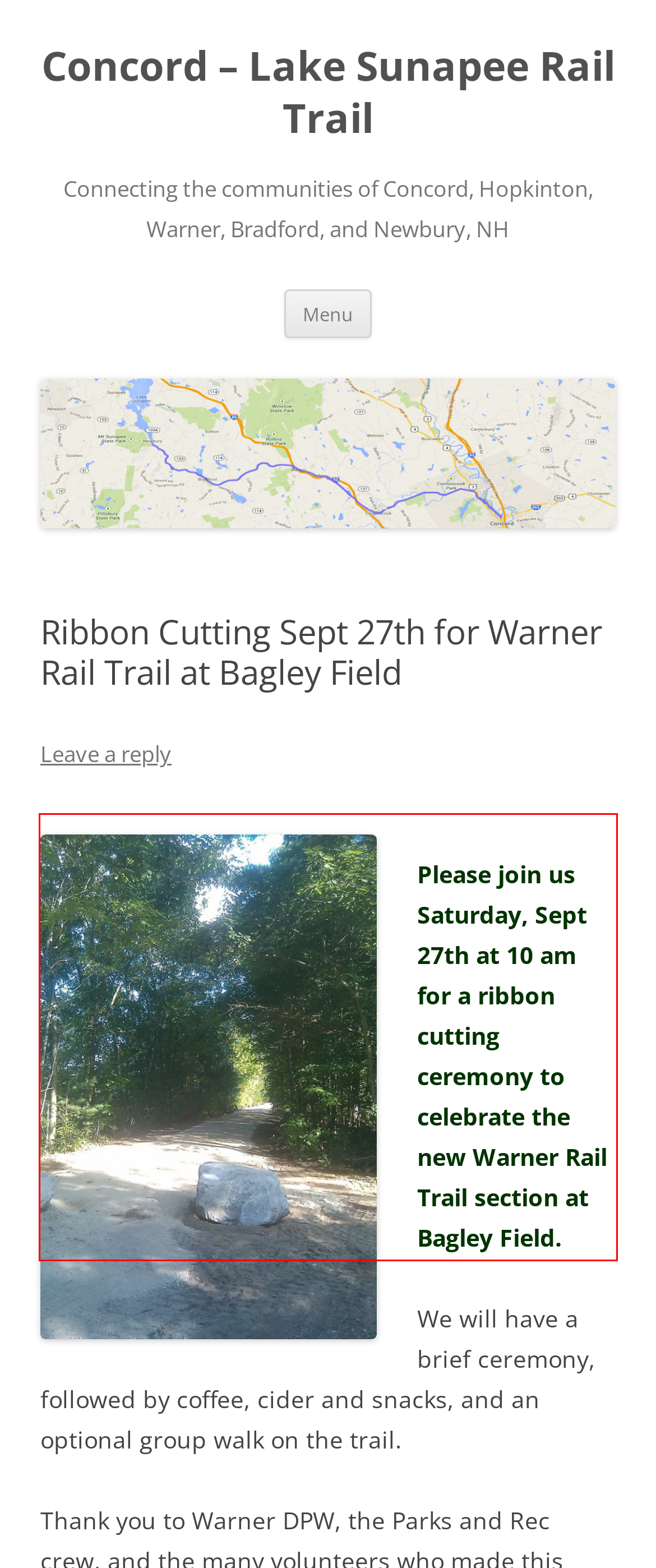Given a screenshot of a webpage, identify the red bounding box and perform OCR to recognize the text within that box.

Please join us Saturday, Sept 27th at 10 am for a ribbon cutting ceremony to celebrate the new Warner Rail Trail section at Bagley Field.